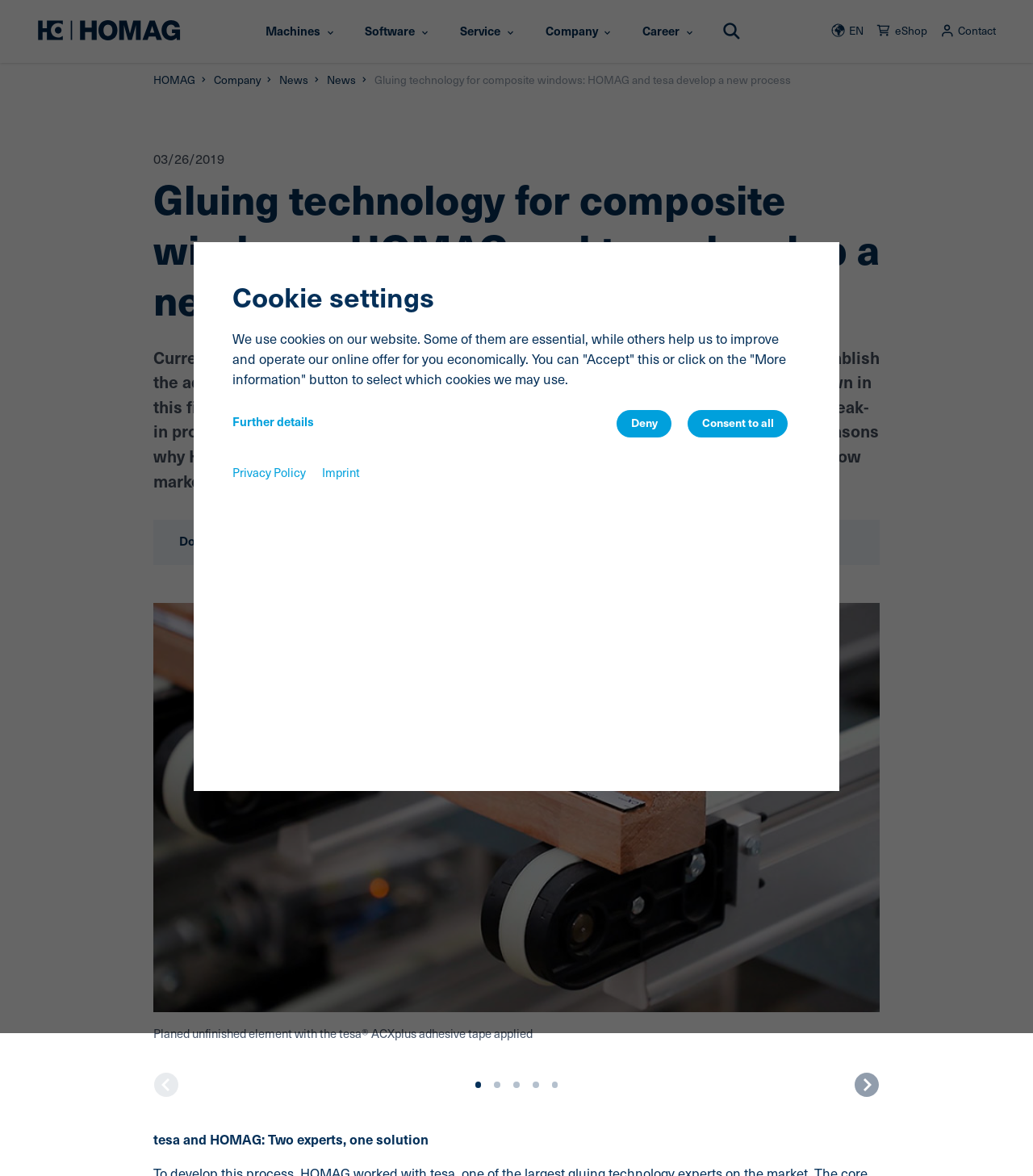Locate the bounding box of the UI element described by: "Consent to all" in the given webpage screenshot.

[0.666, 0.349, 0.762, 0.372]